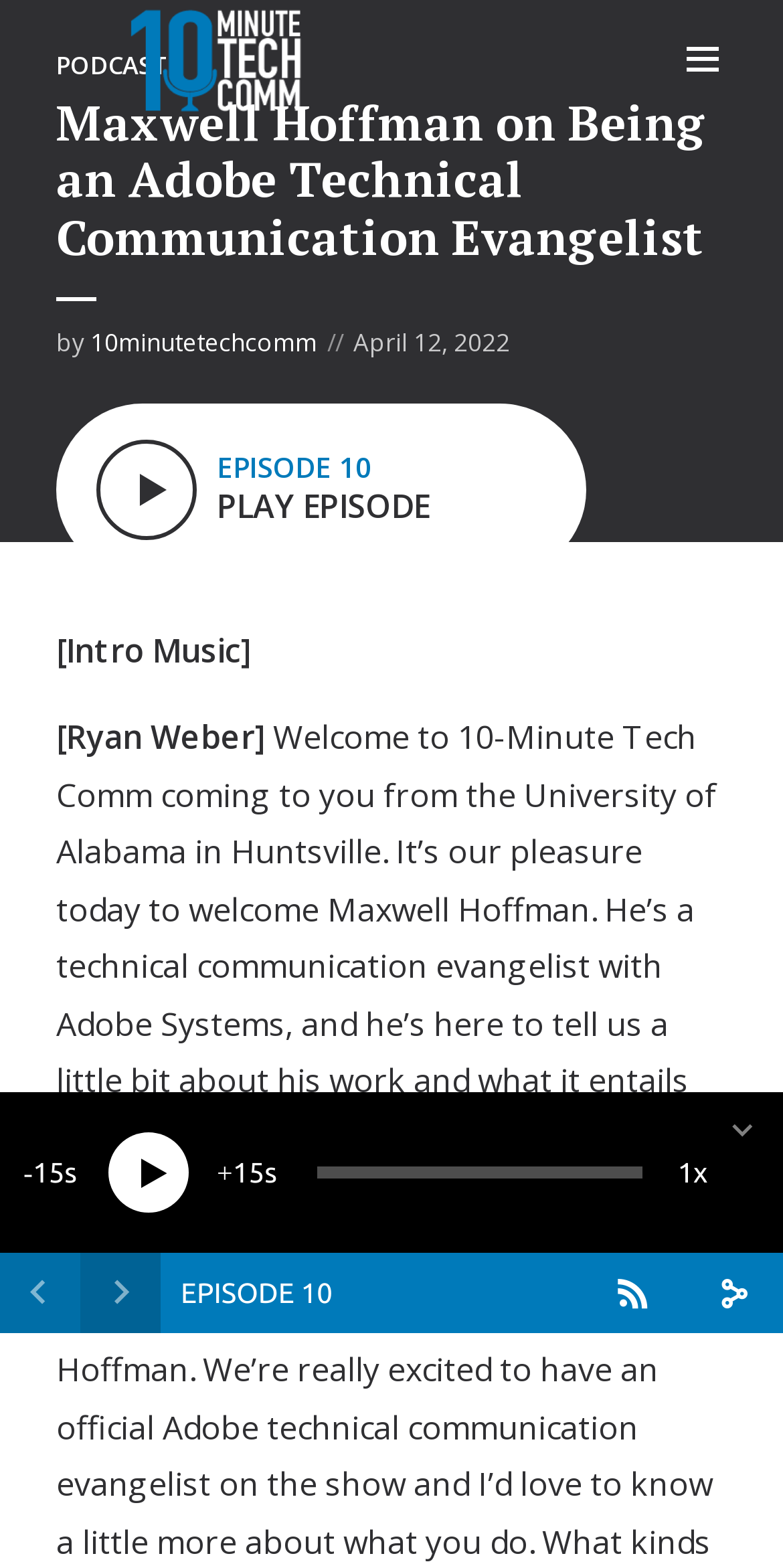Identify the bounding box coordinates of the clickable region necessary to fulfill the following instruction: "Play the episode". The bounding box coordinates should be four float numbers between 0 and 1, i.e., [left, top, right, bottom].

[0.072, 0.258, 0.749, 0.368]